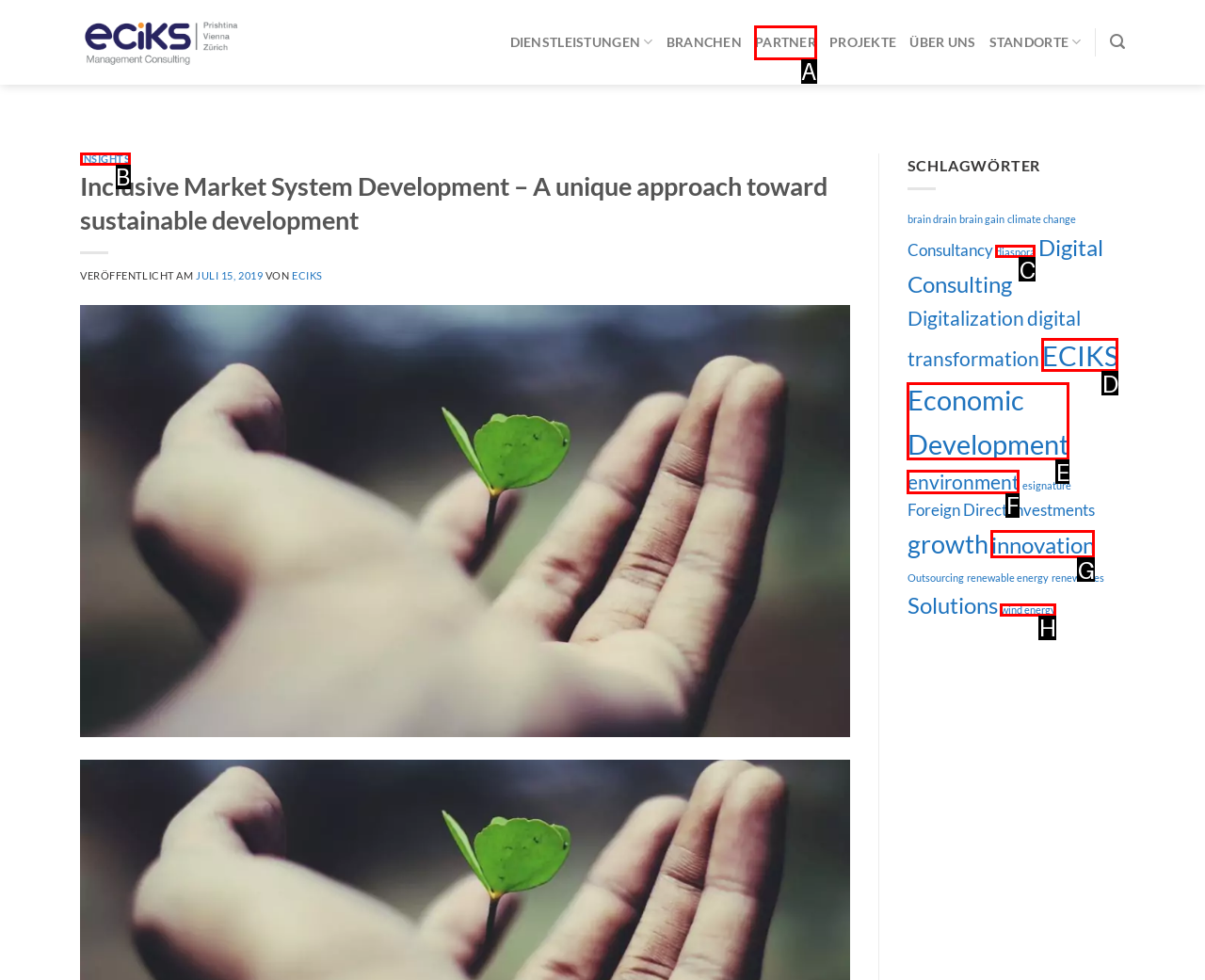Identify the HTML element that matches the description: environment
Respond with the letter of the correct option.

F